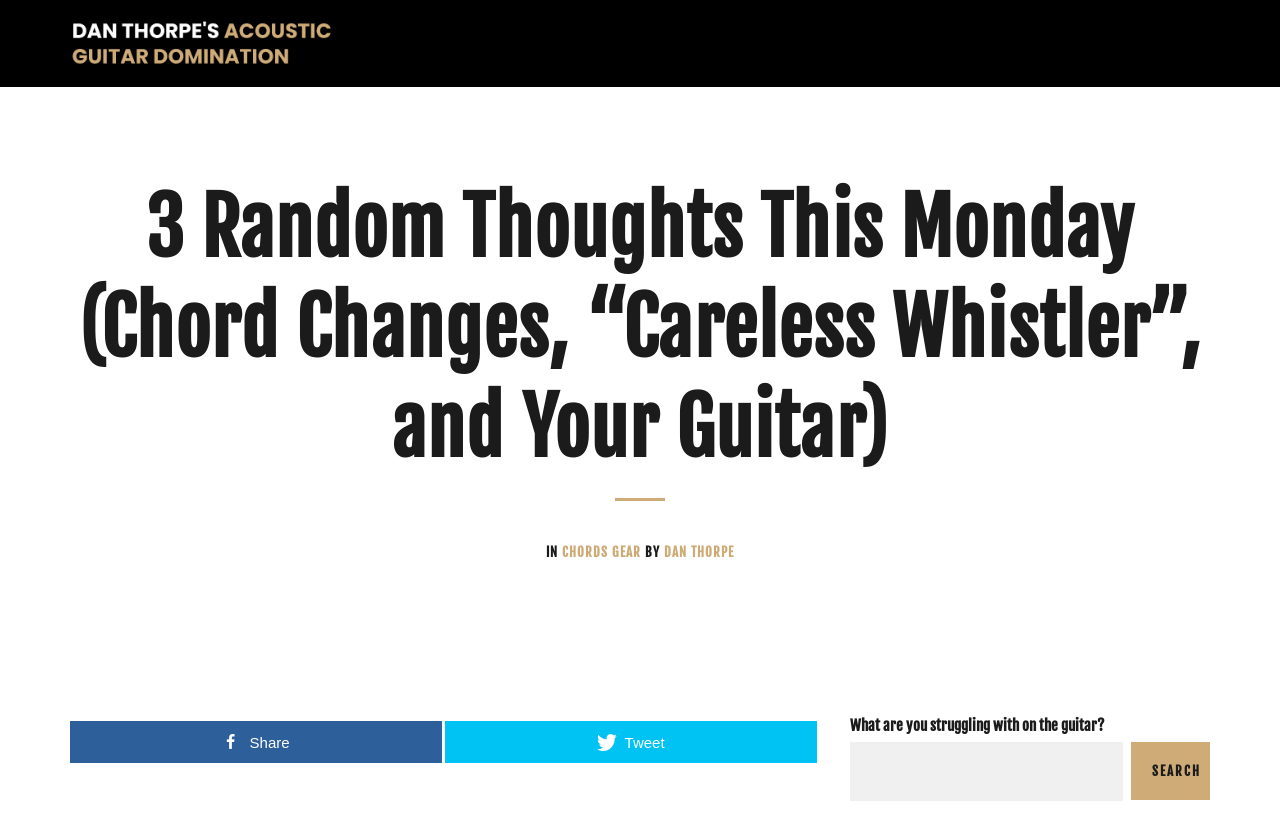Find the bounding box coordinates of the element's region that should be clicked in order to follow the given instruction: "Share this article on social media". The coordinates should consist of four float numbers between 0 and 1, i.e., [left, top, right, bottom].

[0.055, 0.878, 0.345, 0.929]